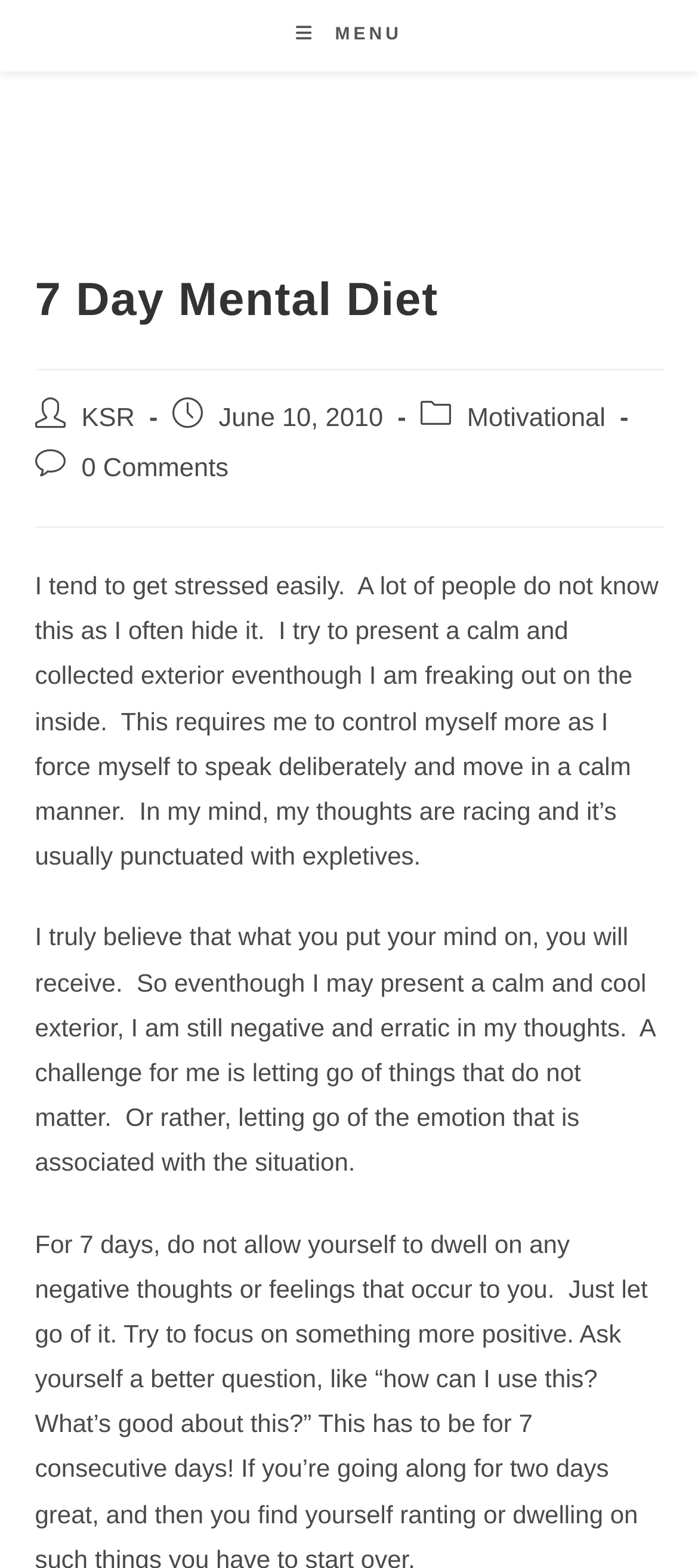How many comments does the post have?
Look at the screenshot and give a one-word or phrase answer.

0 Comments